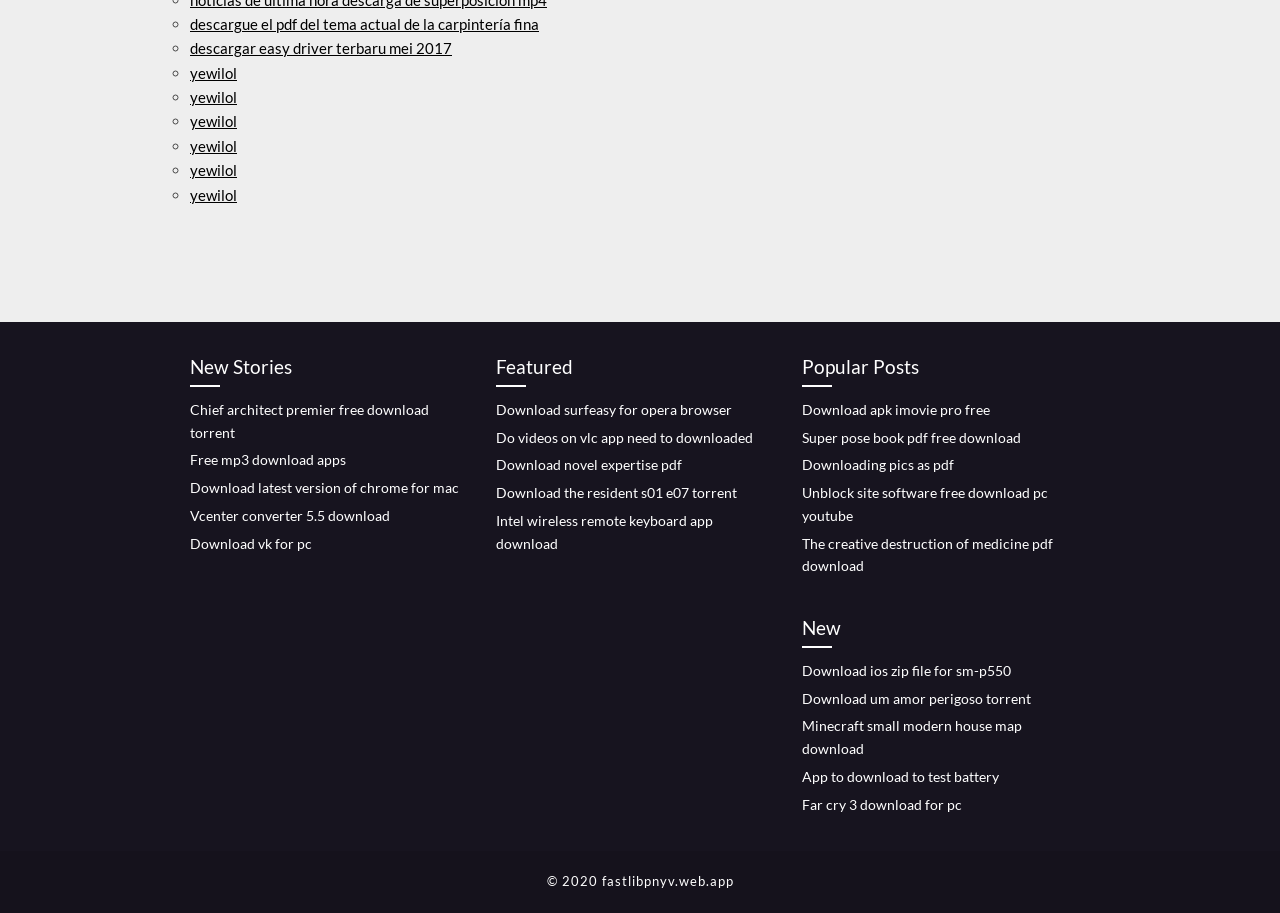Find the bounding box coordinates for the element described here: "Free mp3 download apps".

[0.148, 0.494, 0.27, 0.513]